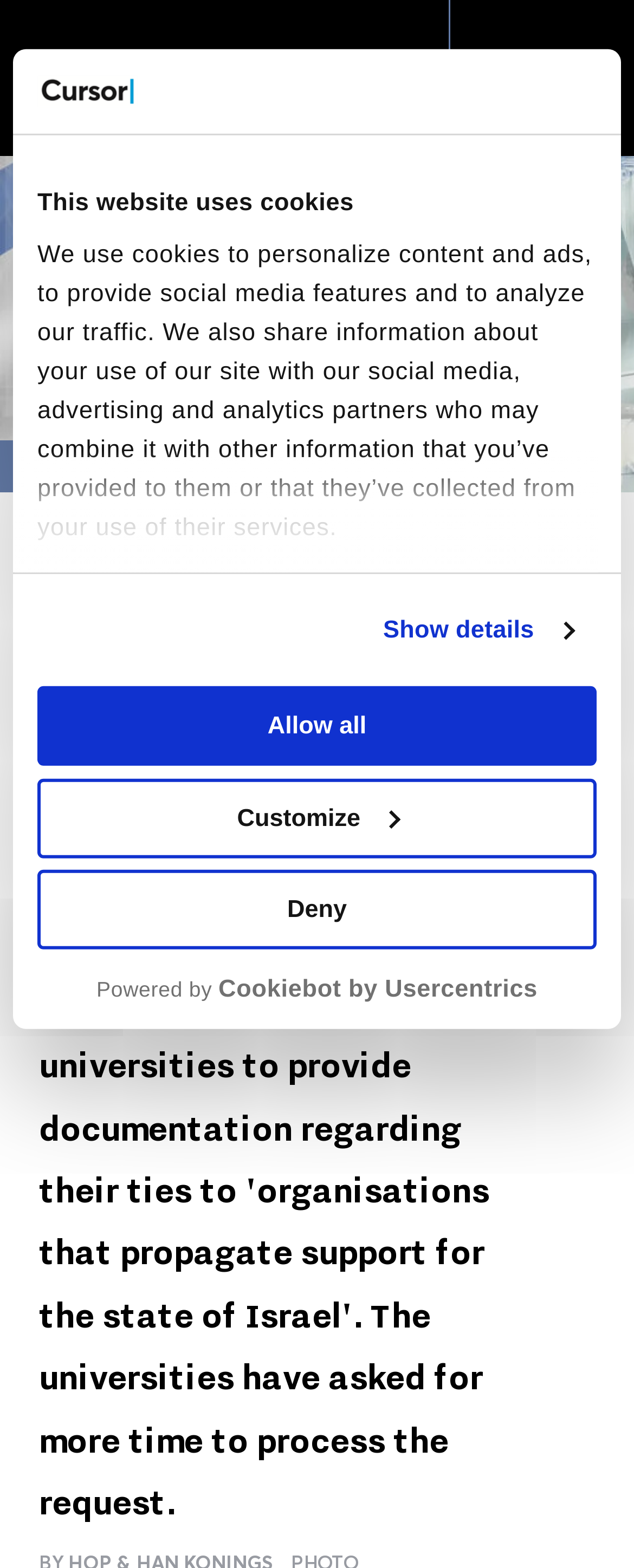Write a detailed summary of the webpage, including text, images, and layout.

The webpage appears to be a news article about universities and their ties to organizations that support the state of Israel. At the top of the page, there is a logo and a link to open the site menu. Below the logo, there is a toolbar with a button to open the site menu.

On the left side of the page, there is a dialog box with a heading "This website uses cookies" and a paragraph of text explaining the use of cookies on the website. Below the dialog box, there are three buttons: "Deny", "Customize", and "Allow all". 

On the right side of the page, there is a section with links to share the article on social media platforms such as Facebook, Twitter, and LinkedIn, as well as an option to mail the article to a friend.

The main content of the article is headed by a title "Universities want more time to process information request" and is located below the toolbar. The article appears to be a single piece of text without any images or other multimedia elements. 

At the bottom of the page, there is a link to go back to the top of the page.